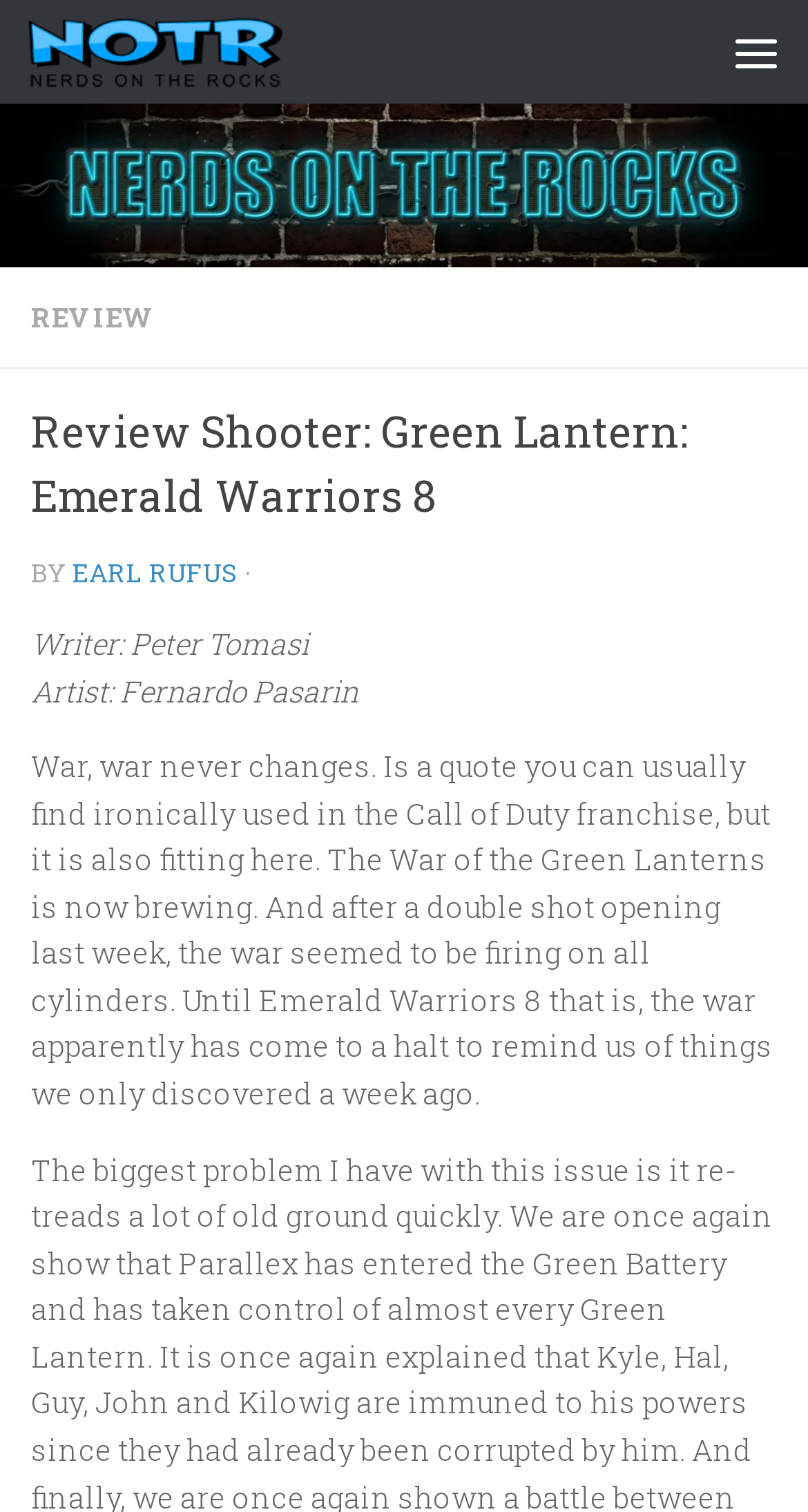Utilize the details in the image to give a detailed response to the question: What is the website's name?

I found the answer by looking at the top of the webpage, where it says 'Nerds on the Rocks' and has a corresponding image.